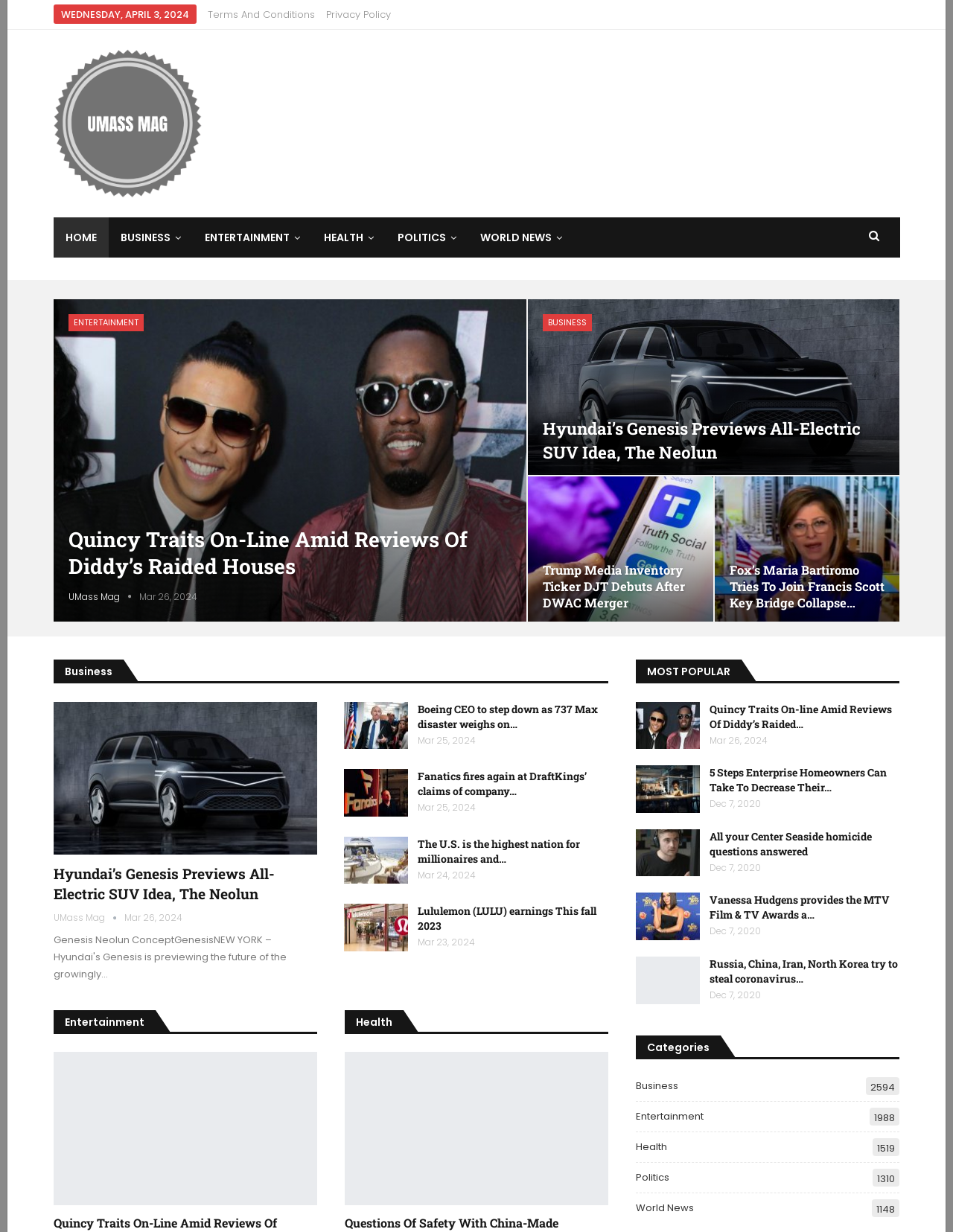Find the coordinates for the bounding box of the element with this description: "Terms and Conditions".

[0.218, 0.006, 0.33, 0.018]